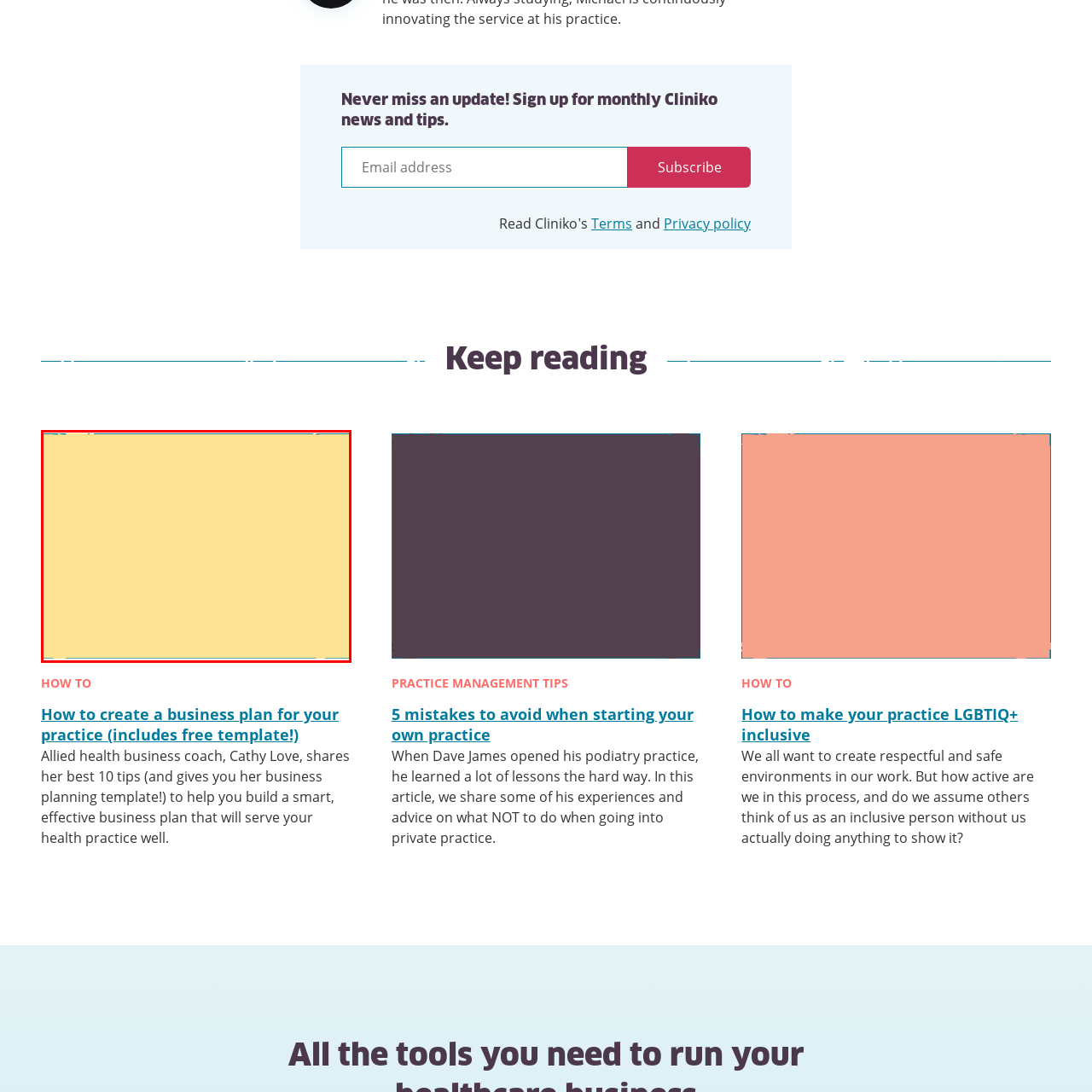What does the laptop and coffee cups symbolize?
Please analyze the image within the red bounding box and respond with a detailed answer to the question.

The portrayal of the laptop and coffee cups in the image symbolizes the balance between focus and relaxation, capturing the essence of modern work culture where many blend their home and professional environments.